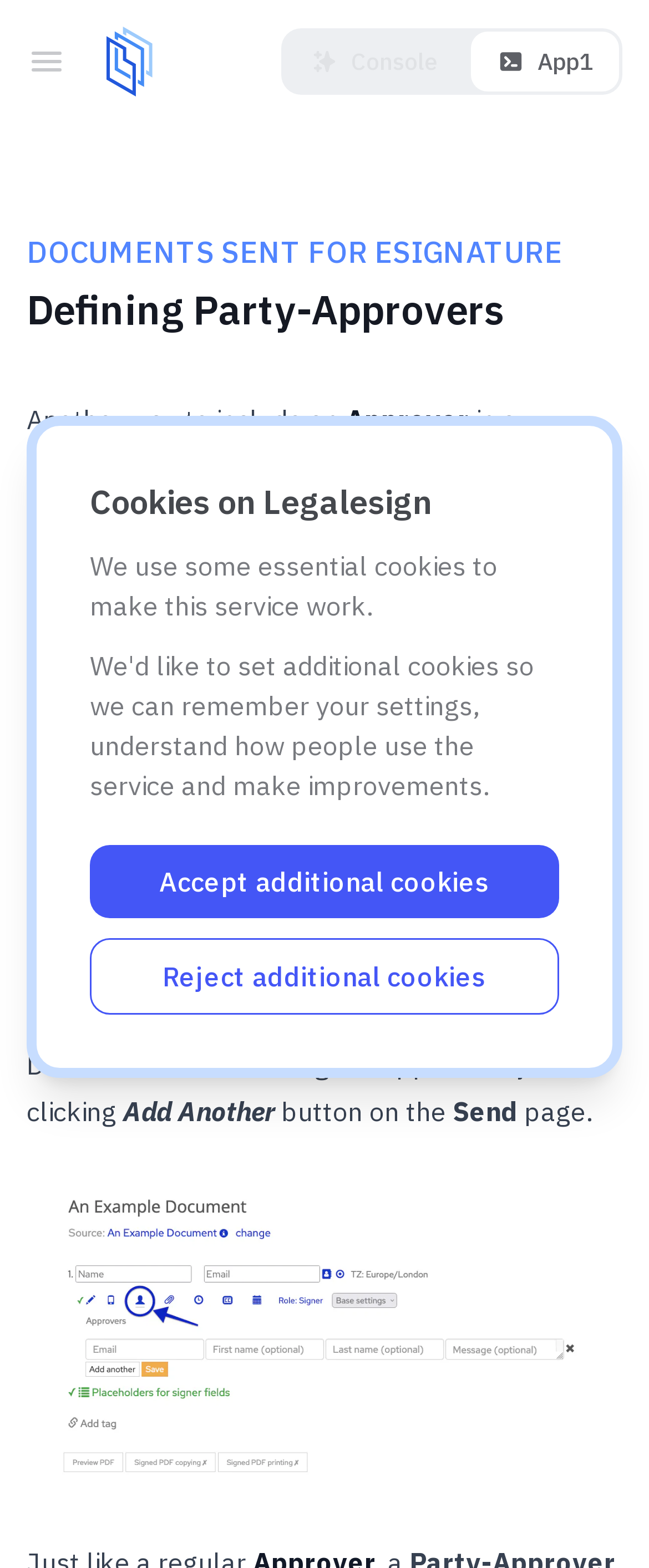What is the purpose of the 'Add Another' button?
Refer to the image and respond with a one-word or short-phrase answer.

To define more than one Signer-Approver